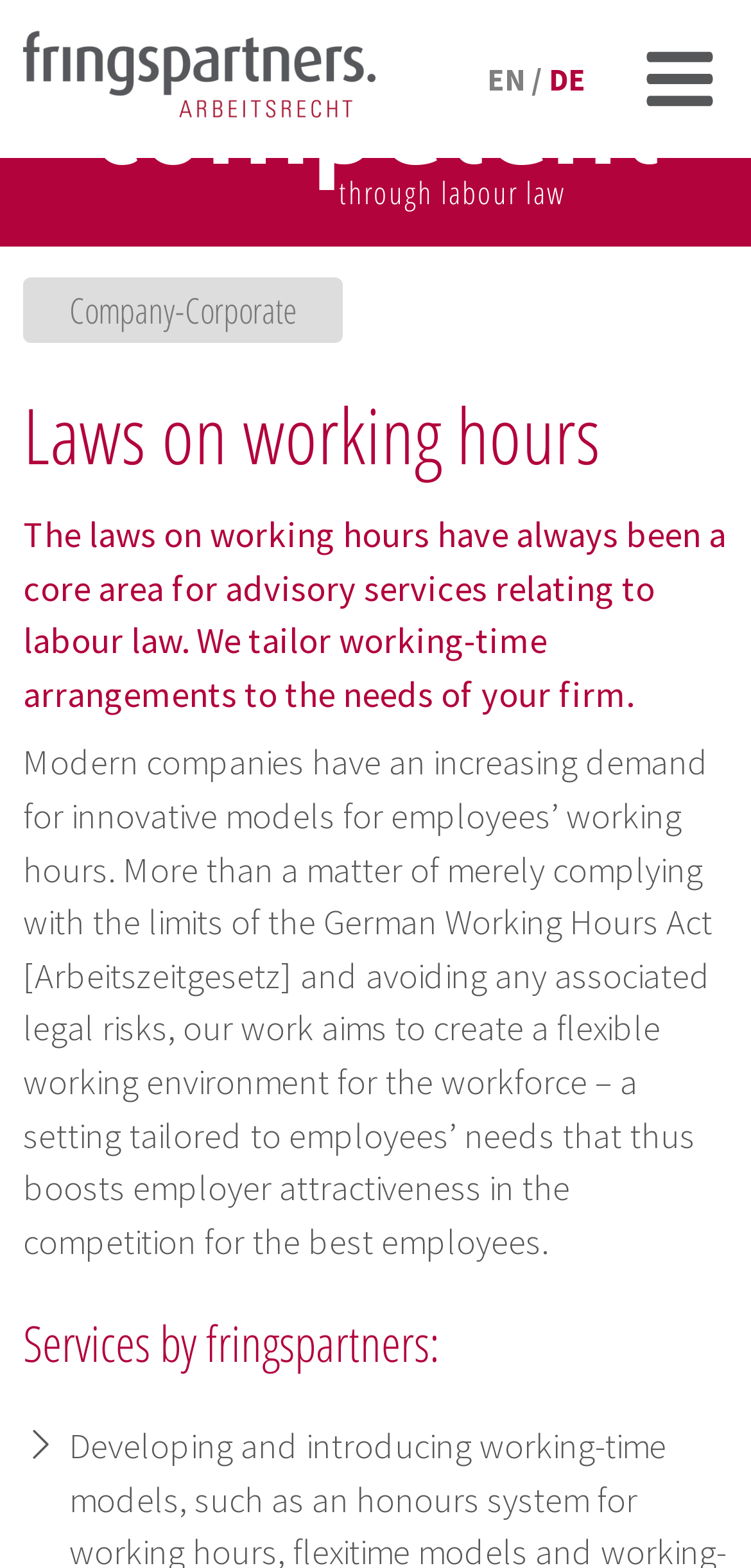Please give a one-word or short phrase response to the following question: 
What is the name of the law firm?

fringspartners